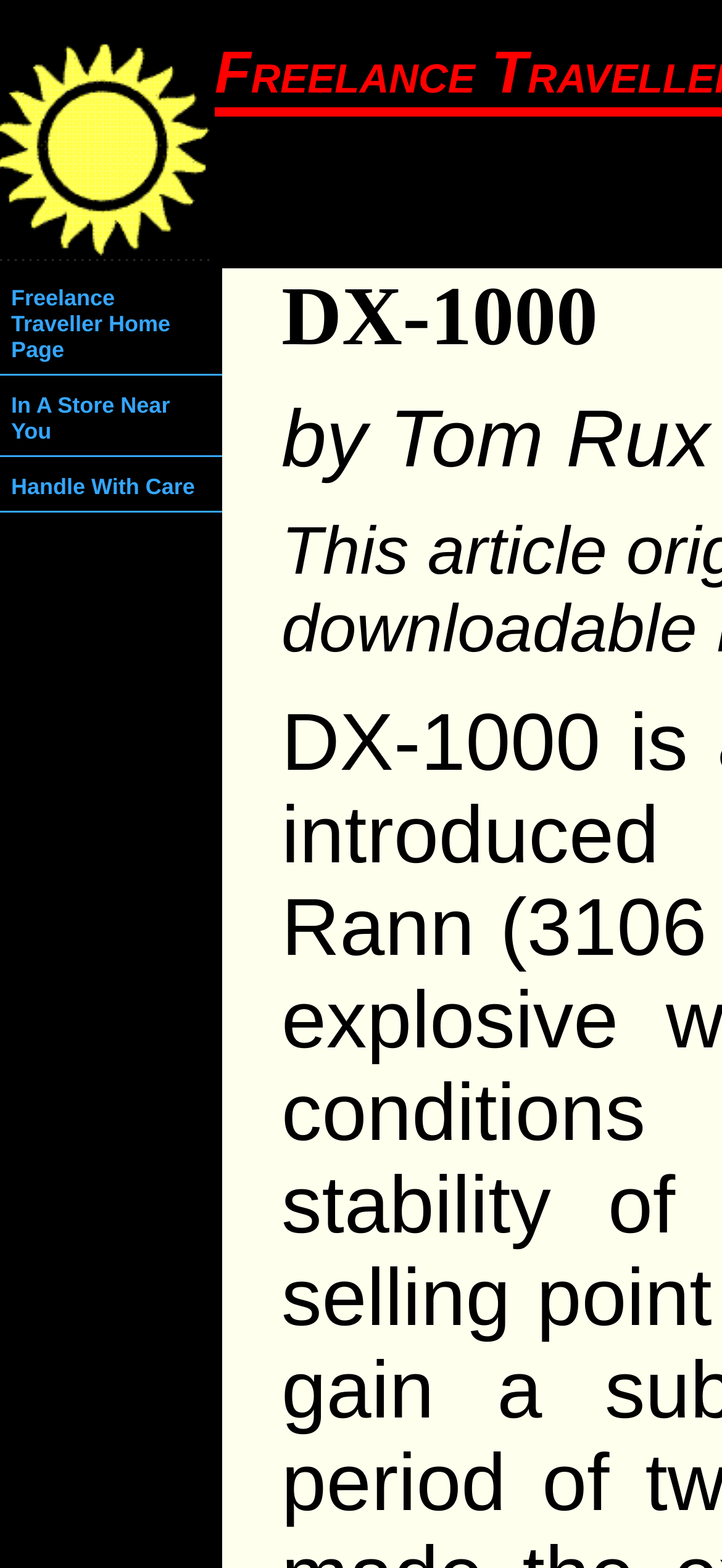Determine the bounding box coordinates of the UI element that matches the following description: "Handle With Care". The coordinates should be four float numbers between 0 and 1 in the format [left, top, right, bottom].

[0.0, 0.296, 0.308, 0.327]